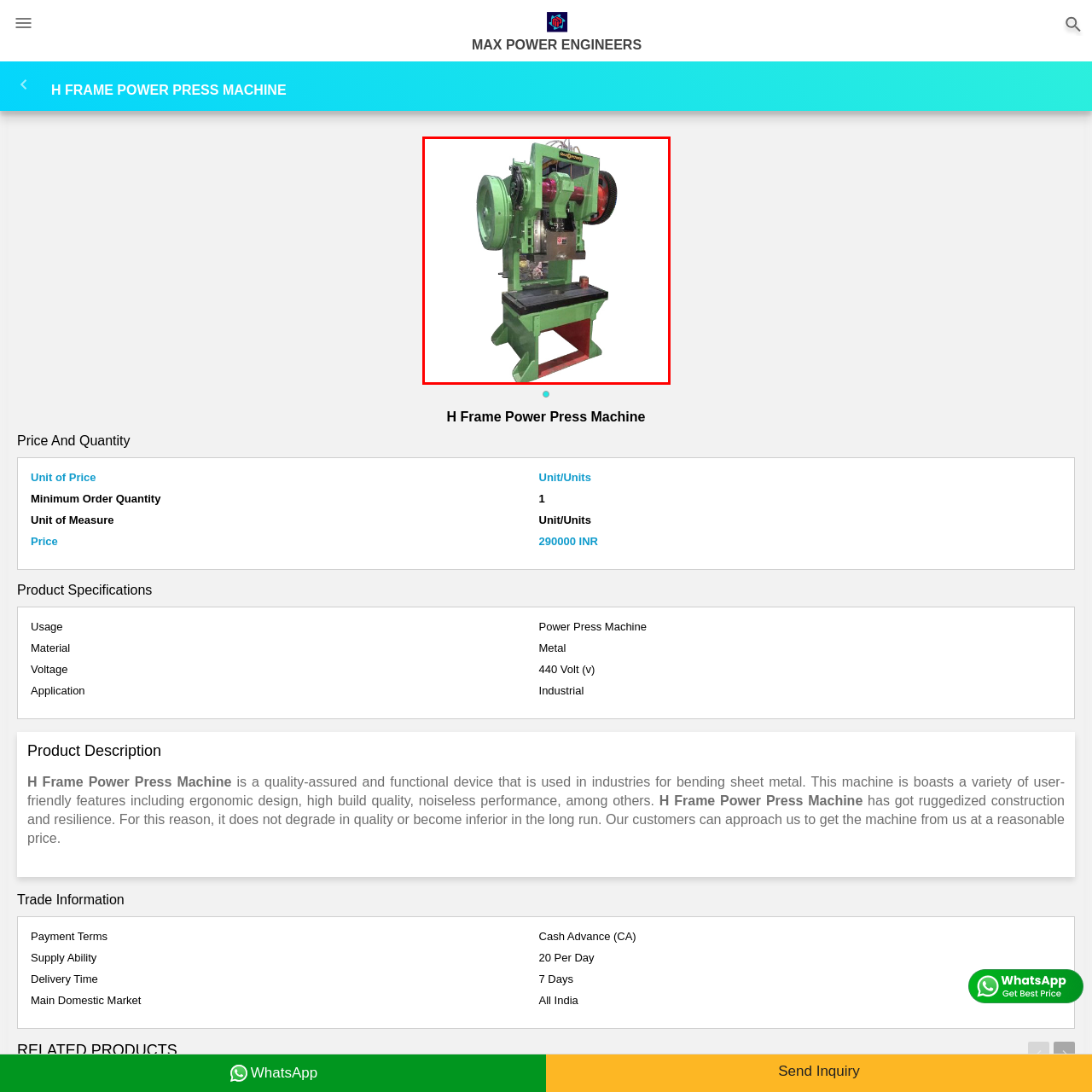Give a detailed account of the visual elements present in the image highlighted by the red border.

The image depicts a H Frame Power Press Machine, prominently showcased in a vibrant green color with contrasting red components. This robust machine is designed for industrial applications, particularly suitable for bending sheet metal. Its construction demonstrates a blend of ergonomic design and high build quality, ensuring user-friendly operation. The machine features a sturdy base and operational levers visible on the front, indicating its functionality in metal shaping tasks. This type of equipment is essential for various manufacturing processes, reflecting durability and efficiency in an industrial setting.